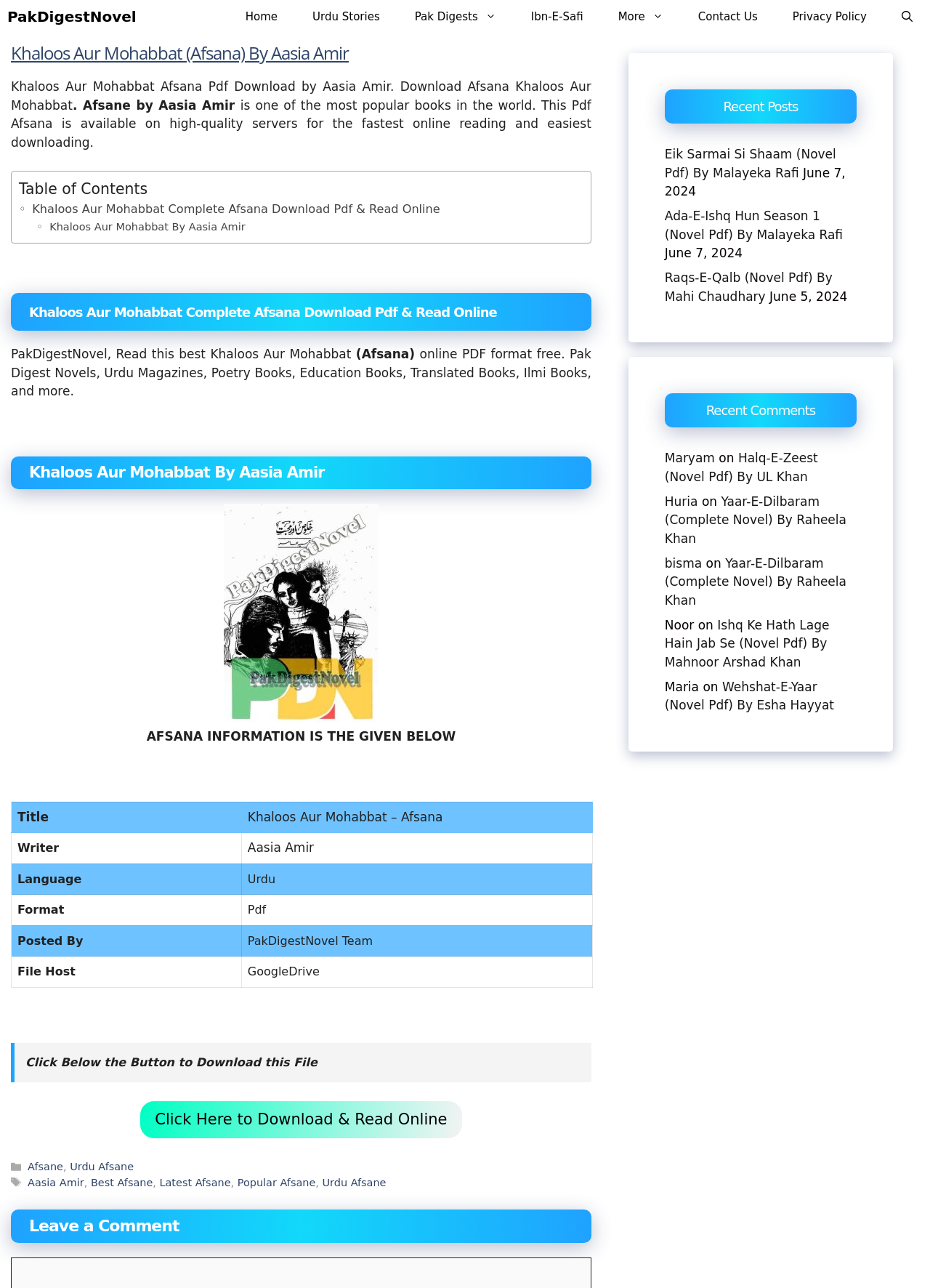Identify the bounding box coordinates of the region that should be clicked to execute the following instruction: "Click on Cameroon".

None